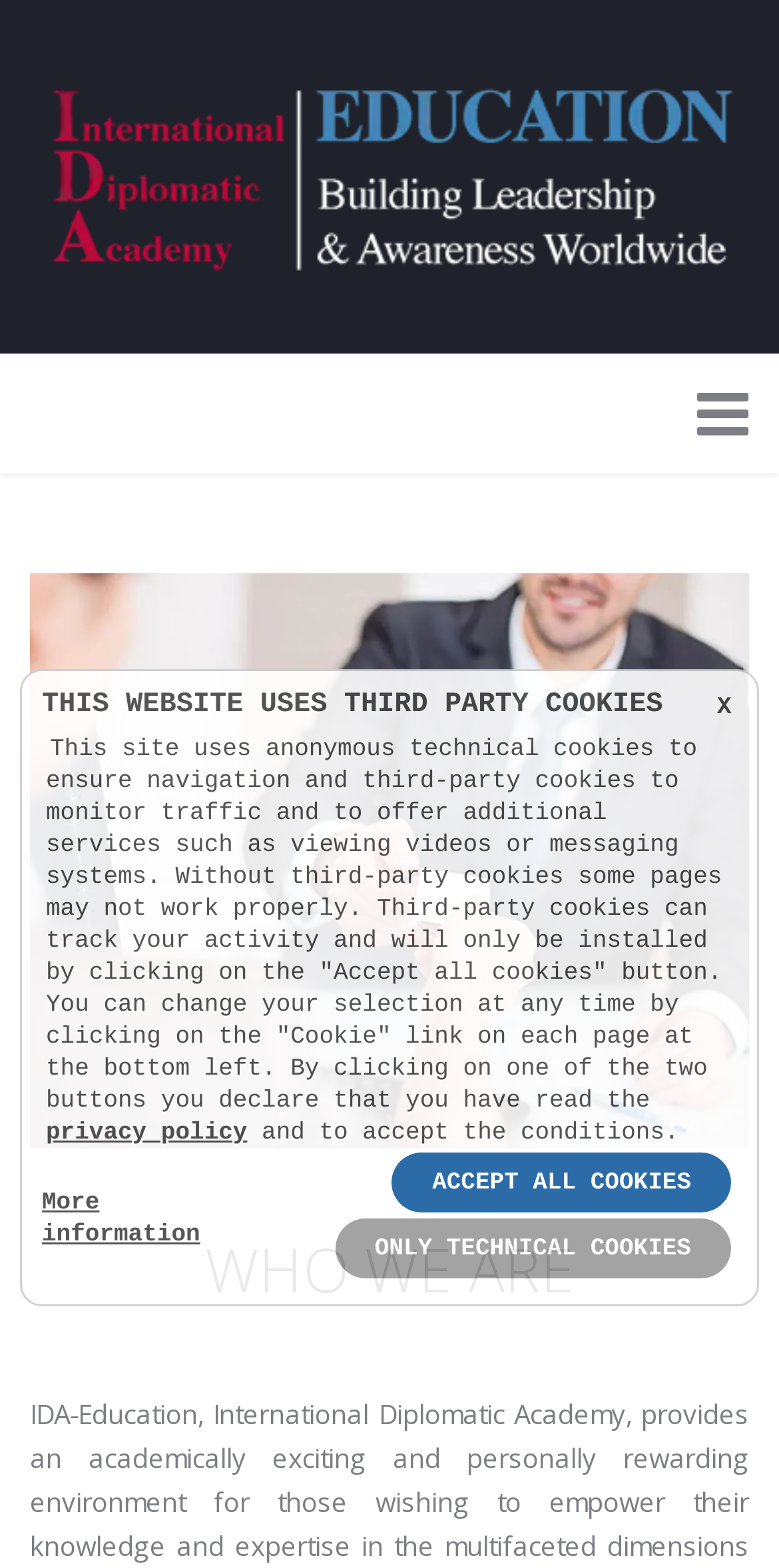What is the purpose of the cookies on this website?
Please answer the question with a detailed response using the information from the screenshot.

According to the text in the LayoutTableCell element, the website uses anonymous technical cookies to ensure navigation and third-party cookies to monitor traffic and offer additional services.